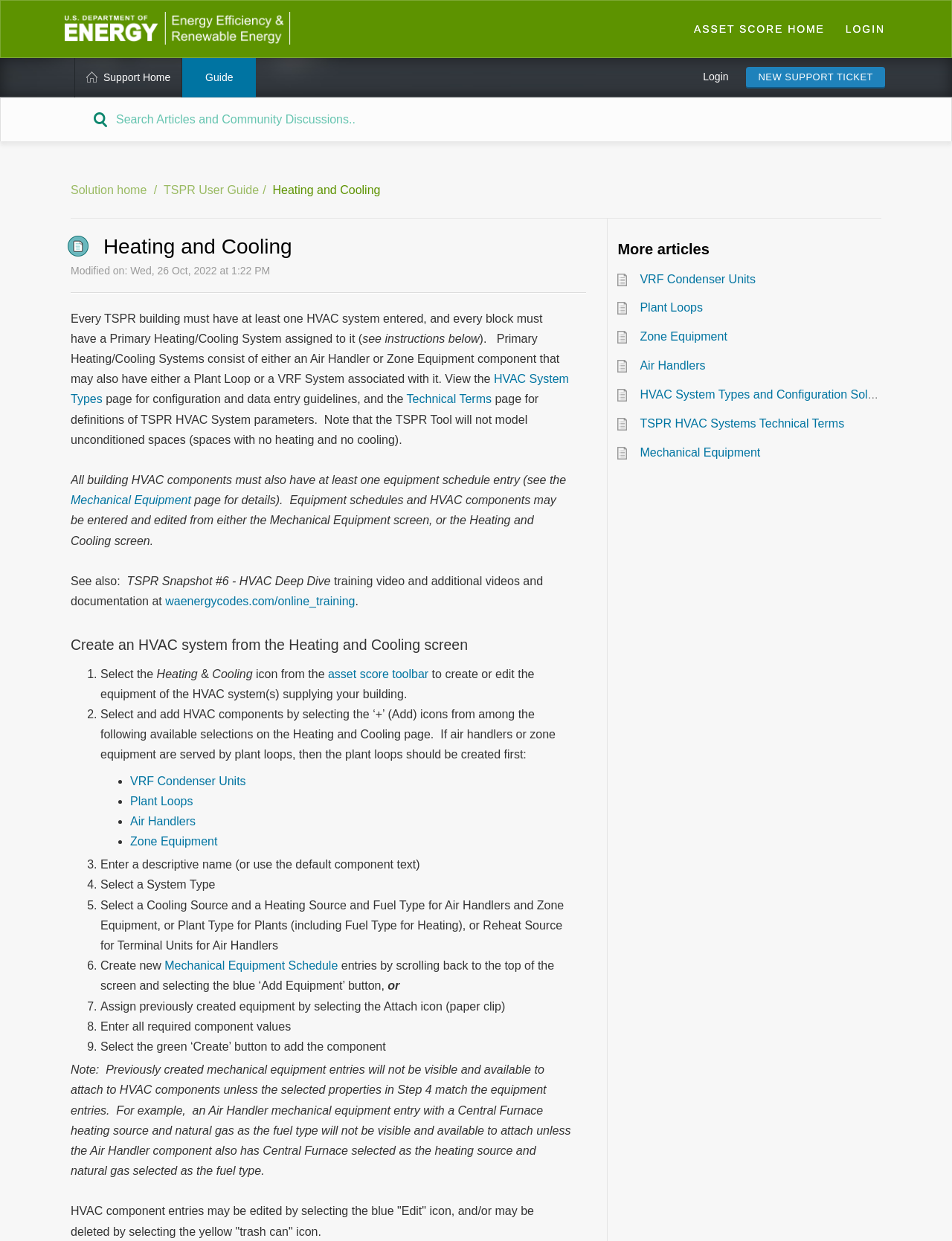Using the provided element description, identify the bounding box coordinates as (top-left x, top-left y, bottom-right x, bottom-right y). Ensure all values are between 0 and 1. Description: Guide

[0.191, 0.047, 0.269, 0.078]